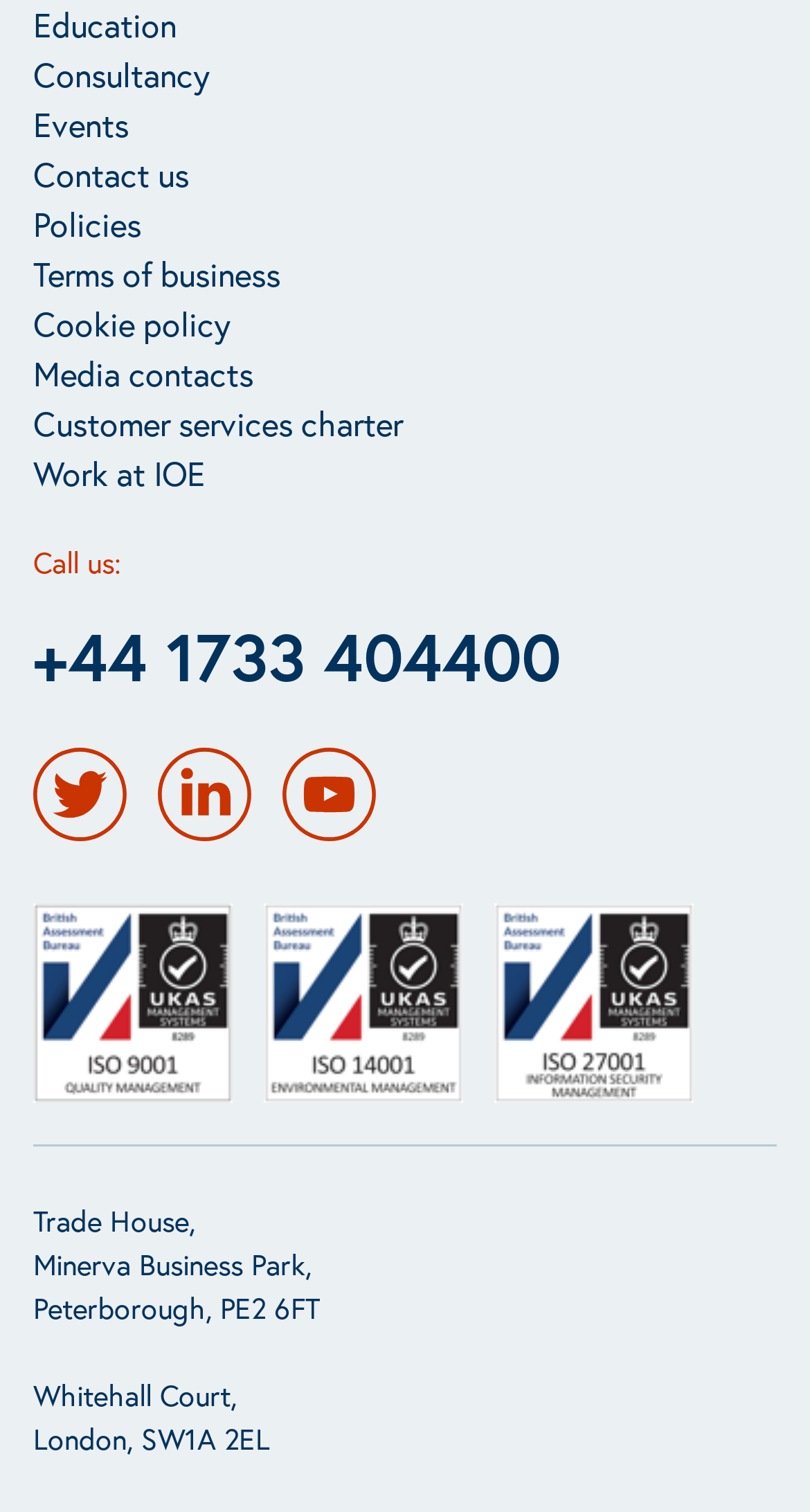Indicate the bounding box coordinates of the element that needs to be clicked to satisfy the following instruction: "Go to Contact us page". The coordinates should be four float numbers between 0 and 1, i.e., [left, top, right, bottom].

[0.041, 0.099, 0.497, 0.132]